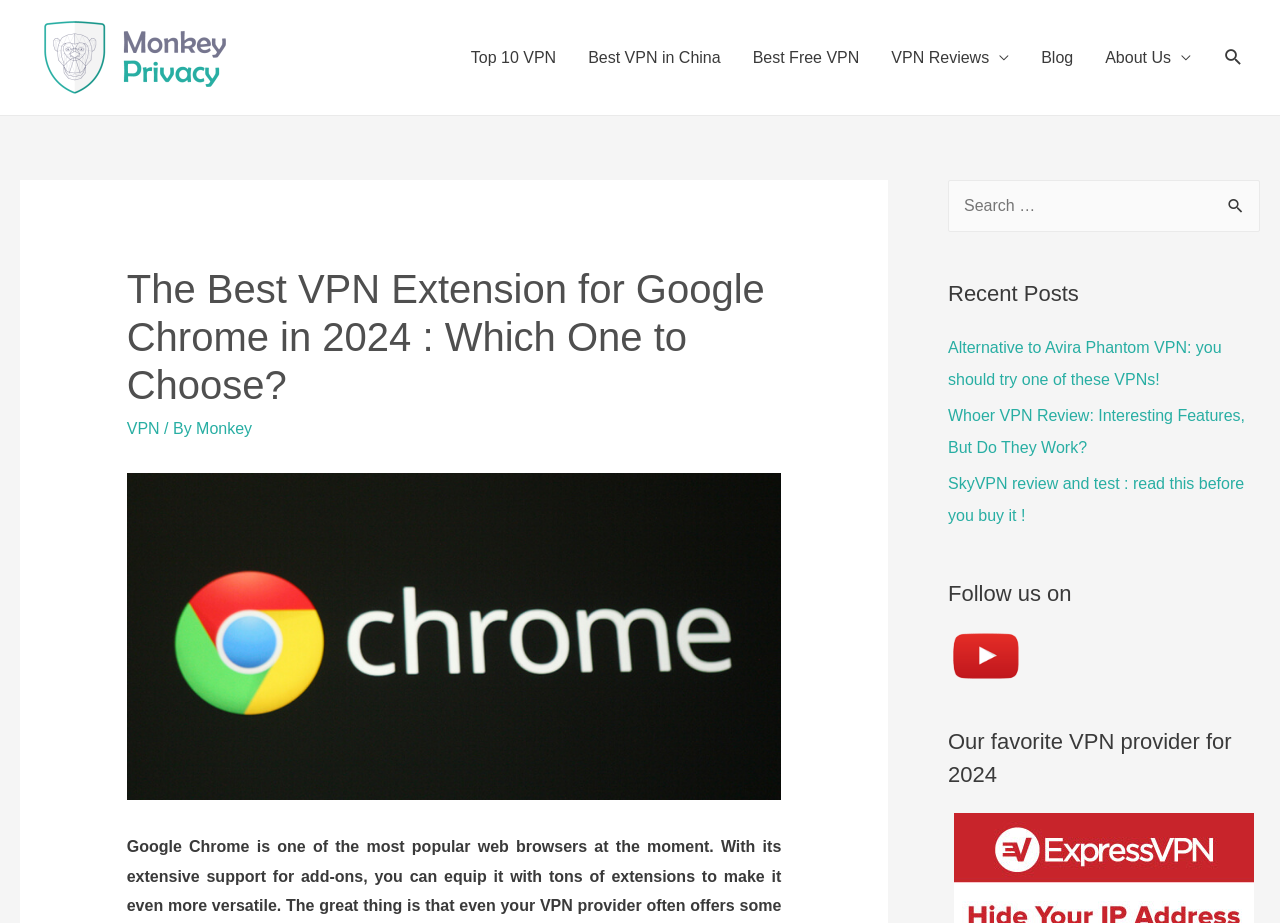What is the purpose of the webpage? Observe the screenshot and provide a one-word or short phrase answer.

To provide VPN extension options